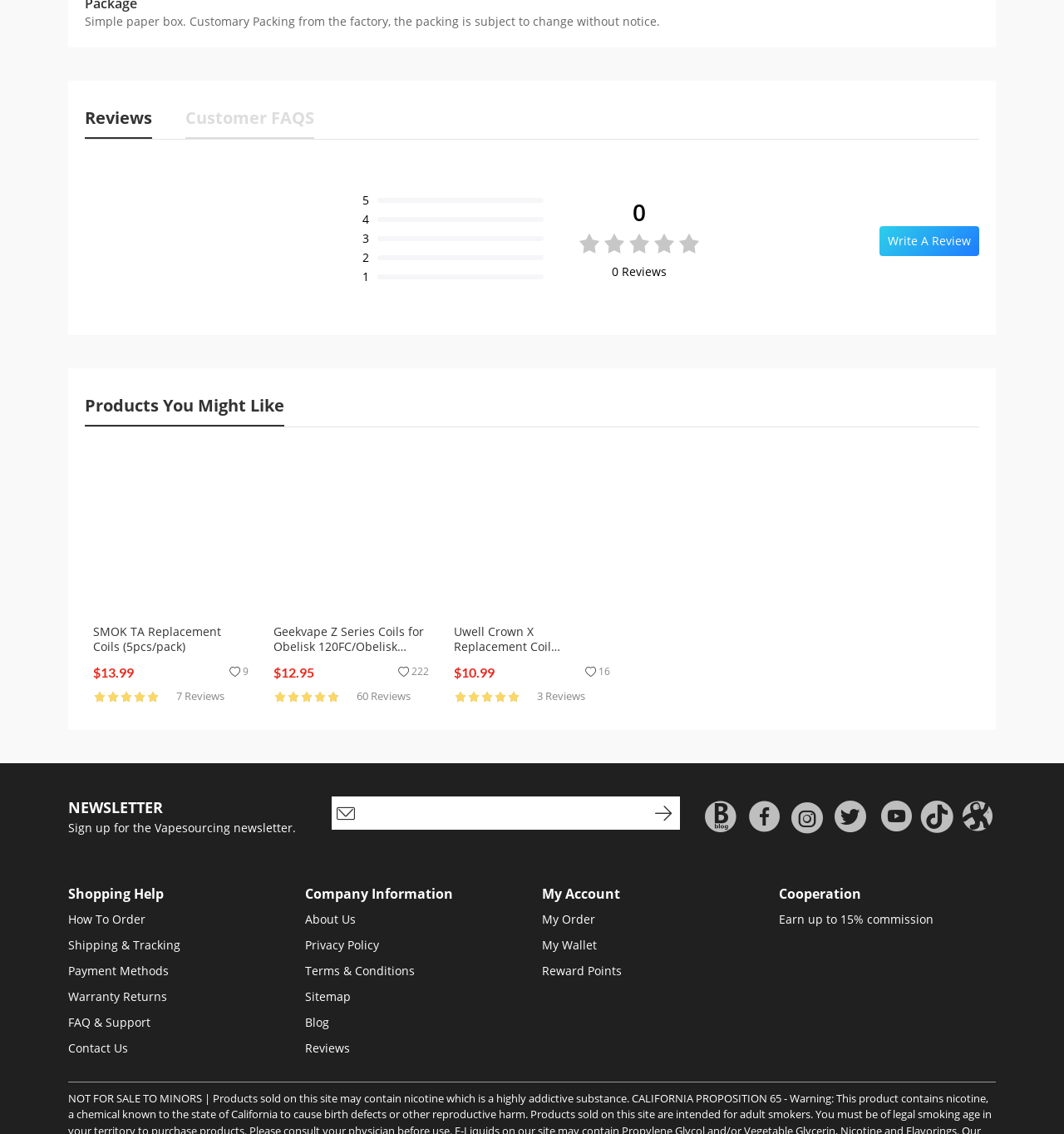What is the topic of the 'Products You Might Like' section?
Answer the question with a detailed explanation, including all necessary information.

The topic of the 'Products You Might Like' section is products, which is indicated by the heading element with the text 'Products You Might Like' and the bounding box coordinates [0.08, 0.34, 0.92, 0.377].